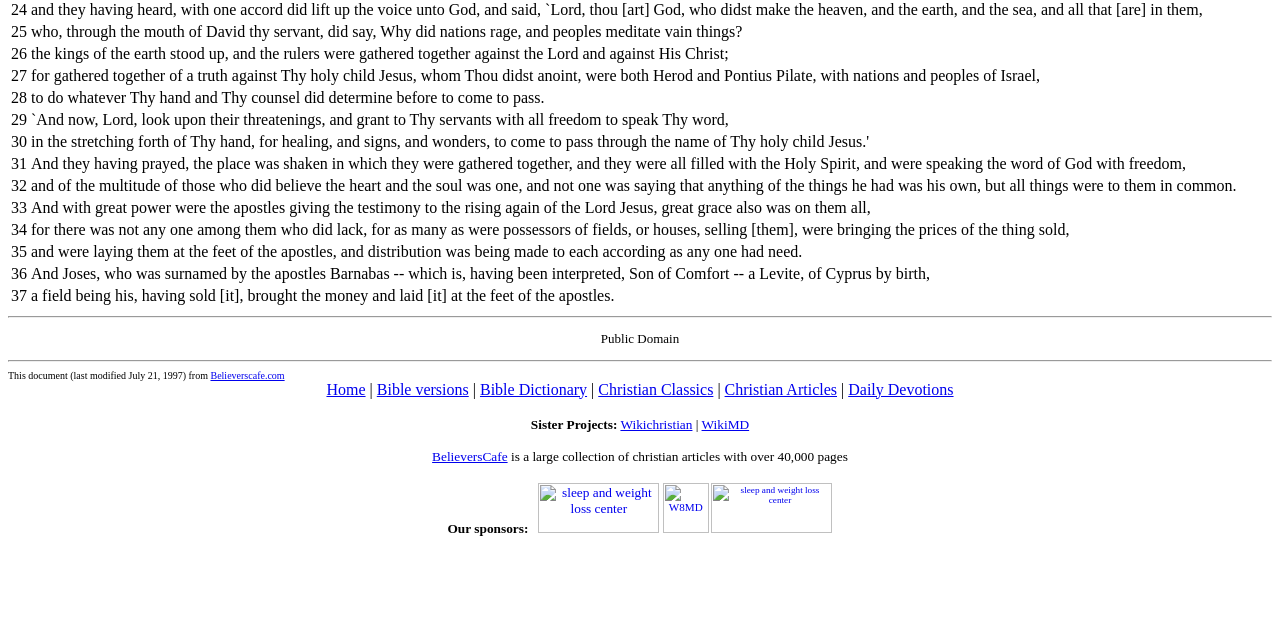Bounding box coordinates are specified in the format (top-left x, top-left y, bottom-right x, bottom-right y). All values are floating point numbers bounded between 0 and 1. Please provide the bounding box coordinate of the region this sentence describes: alt="sleep and weight loss center"

[0.556, 0.82, 0.65, 0.835]